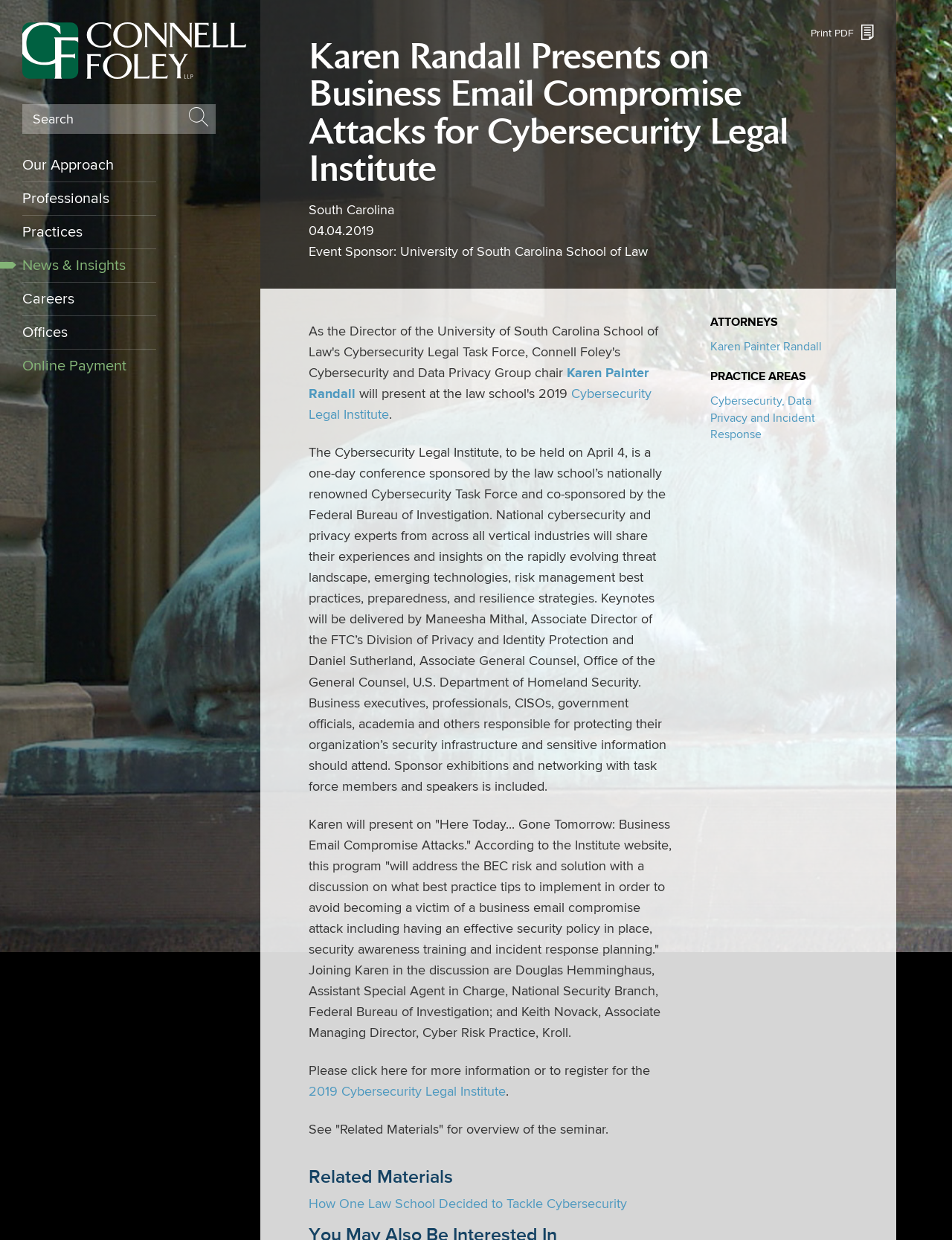Identify the bounding box coordinates for the UI element described as: "African American Soldiers".

None